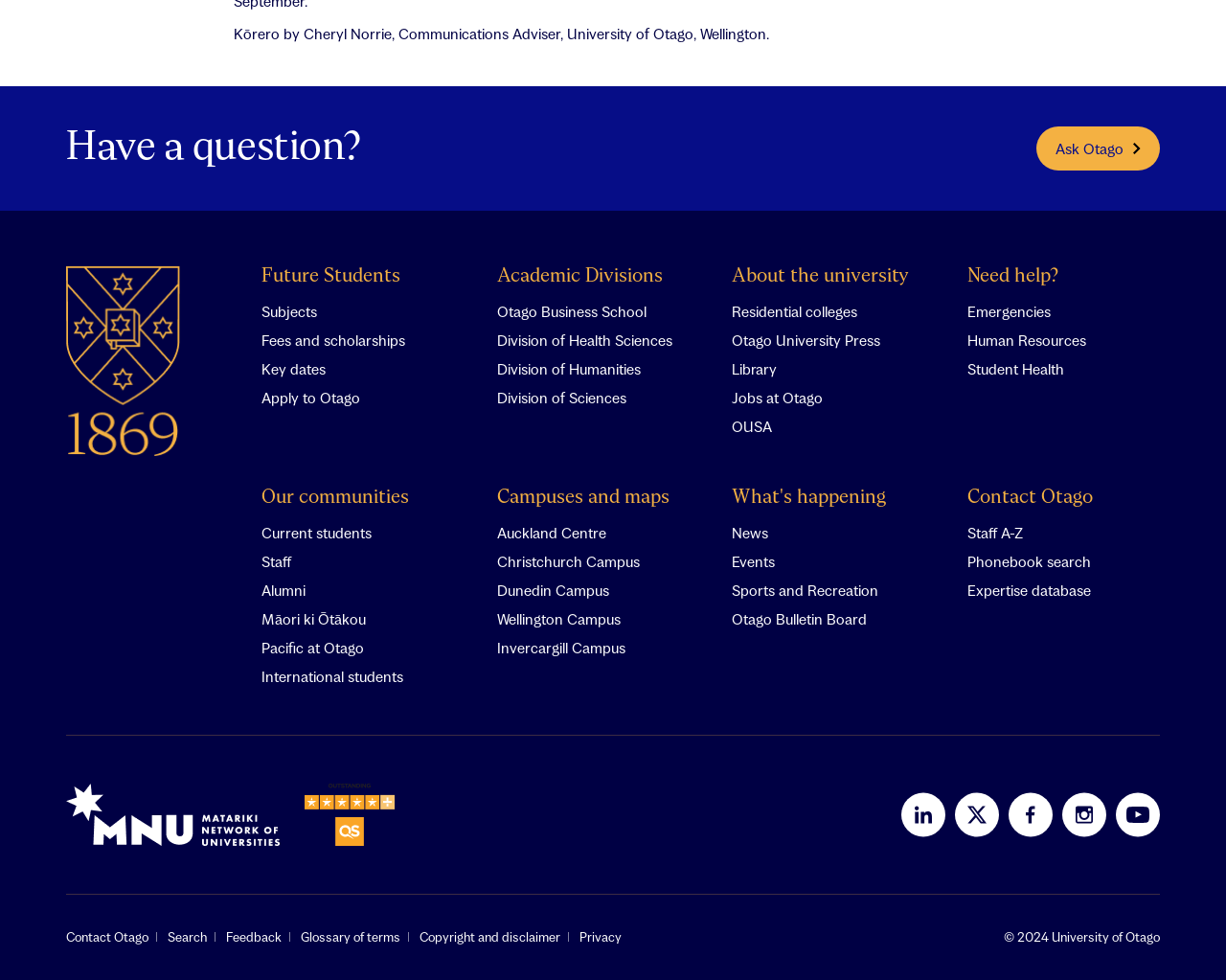What is the copyright year of the university?
Please ensure your answer to the question is detailed and covers all necessary aspects.

I found the answer by looking at the StaticText element at the bottom of the webpage, which displays the copyright information '© 2024 University of Otago'.